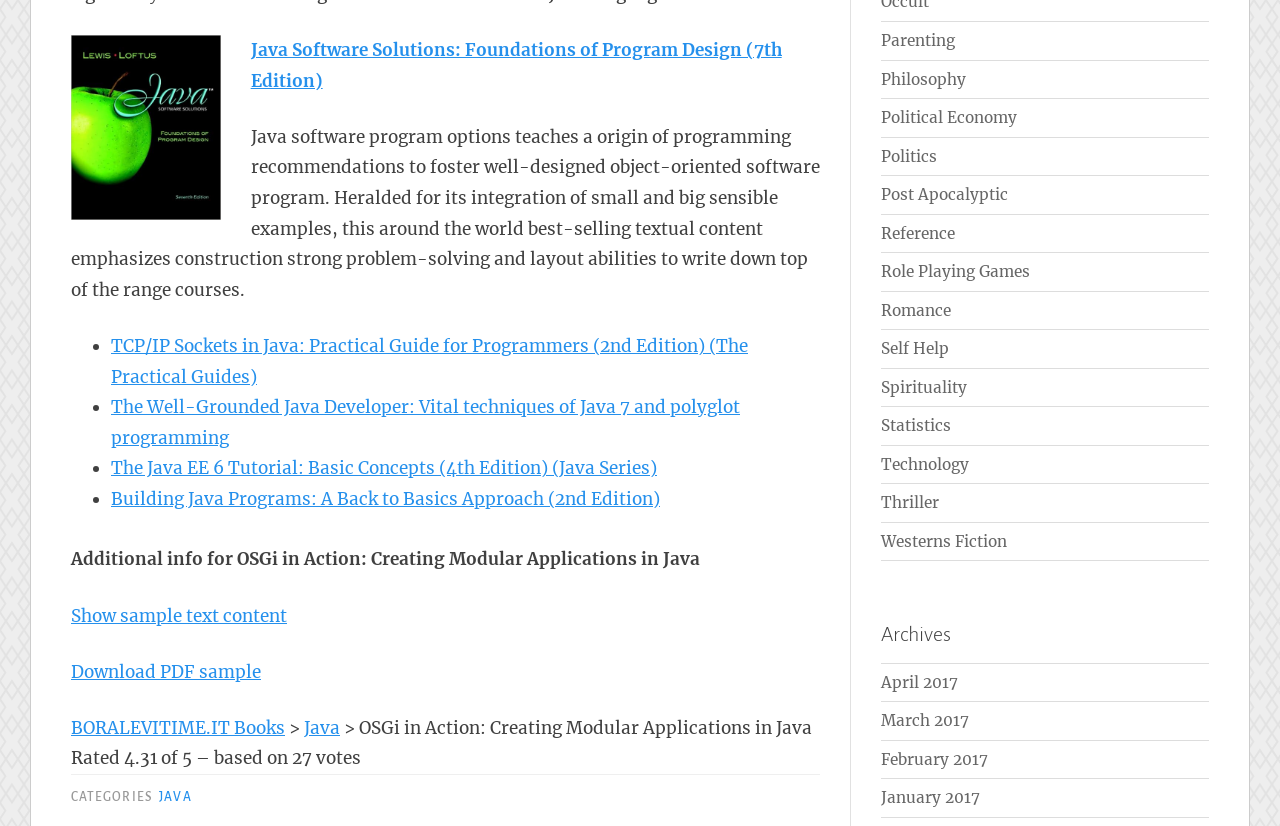Can you specify the bounding box coordinates for the region that should be clicked to fulfill this instruction: "Download PDF sample".

[0.055, 0.8, 0.204, 0.826]